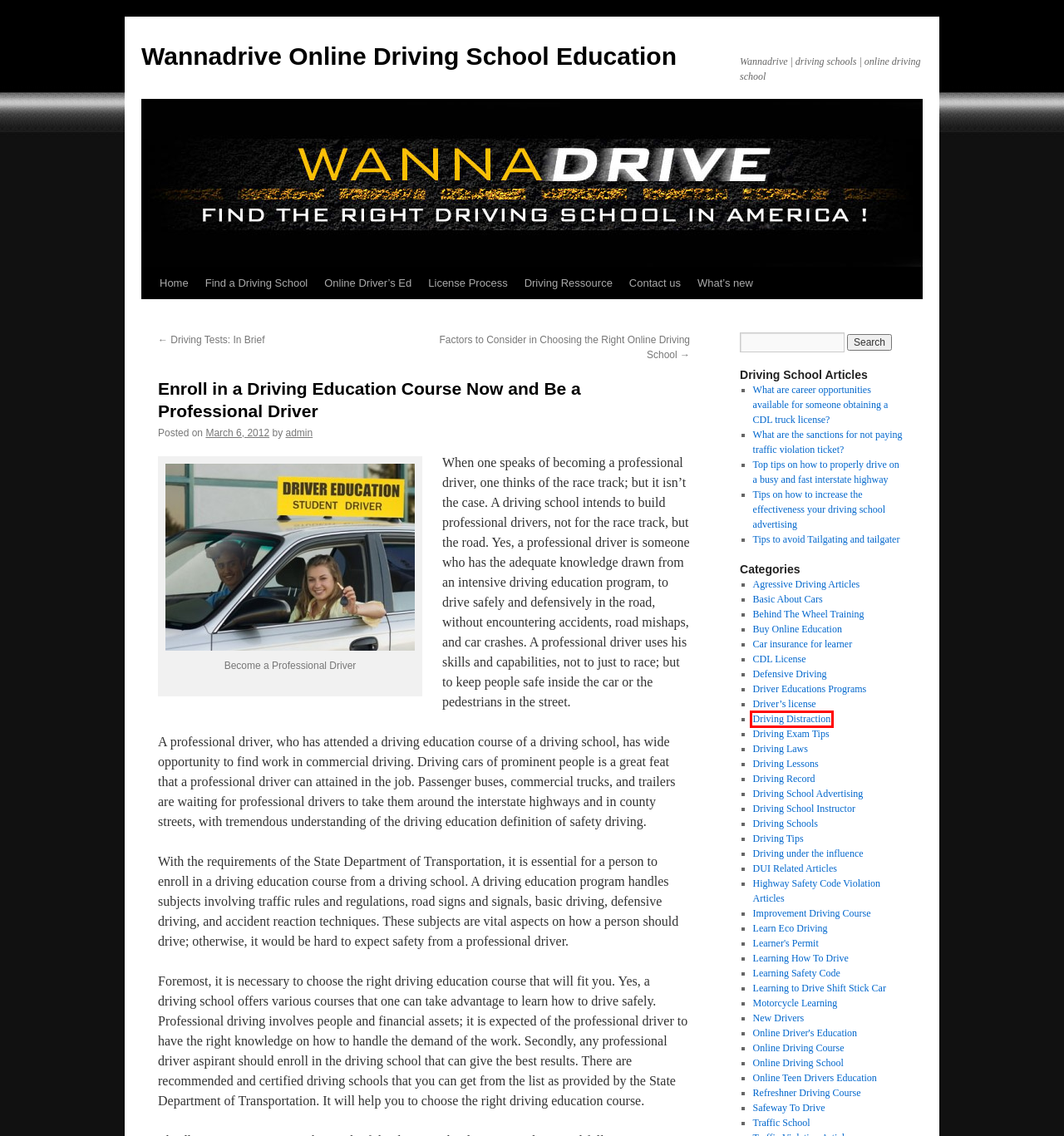View the screenshot of the webpage containing a red bounding box around a UI element. Select the most fitting webpage description for the new page shown after the element in the red bounding box is clicked. Here are the candidates:
A. Driving Laws | Wannadrive Online Driving School Education
B. Driving Distraction | Wannadrive Online Driving School Education
C. CDL License | Wannadrive Online Driving School Education
D. New Drivers | Wannadrive Online Driving School Education
E. Highway Safety Code Violation Articles | Wannadrive Online Driving School Education
F. Basic About Cars | Wannadrive Online Driving School Education
G. Driving School Advertising | Wannadrive Online Driving School Education
H. Tips to avoid Tailgating and tailgater | Wannadrive Online Driving School Education

B